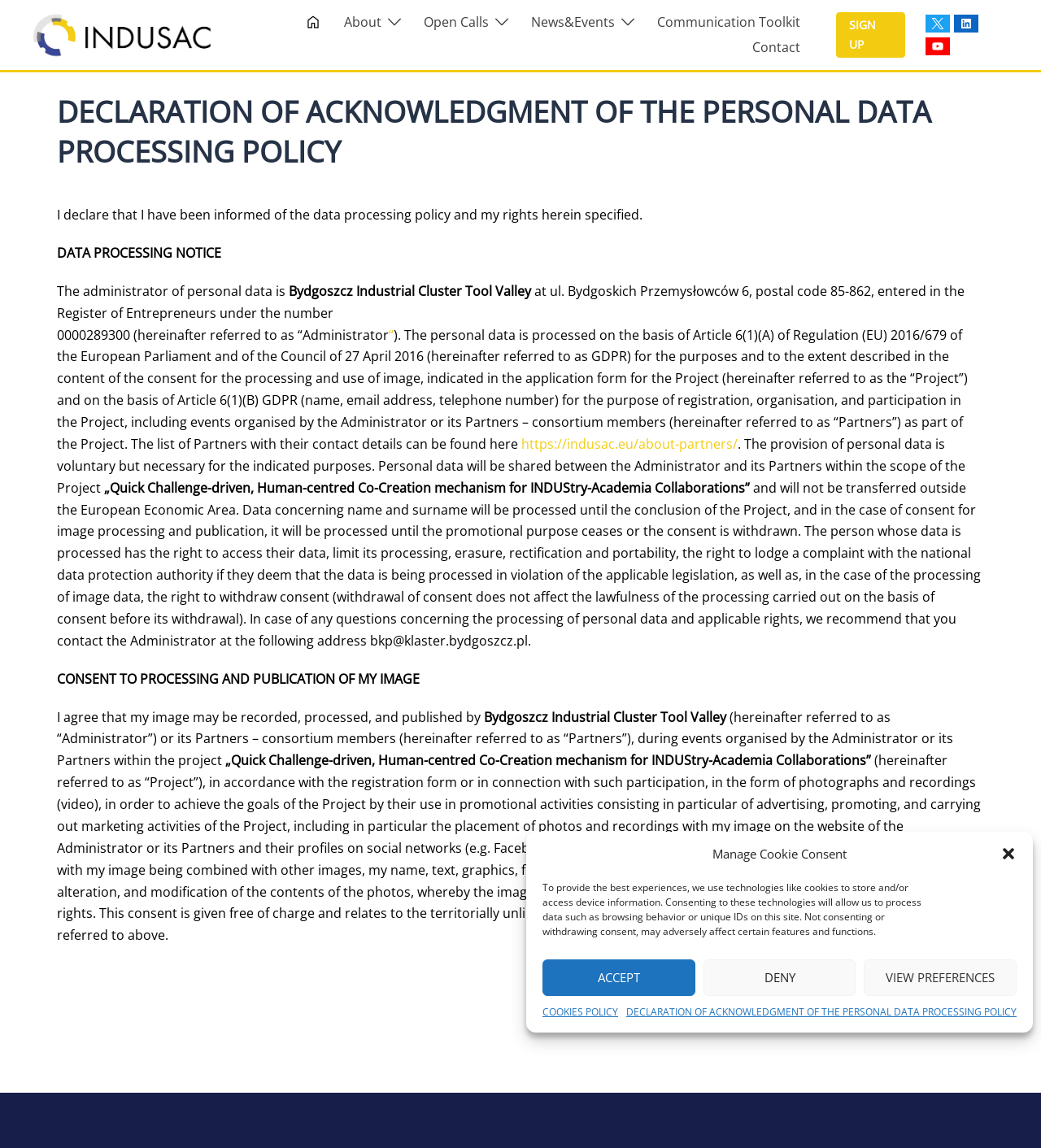What rights does the person whose data is processed have?
Please provide a single word or phrase answer based on the image.

Access, rectification, erasure, etc.